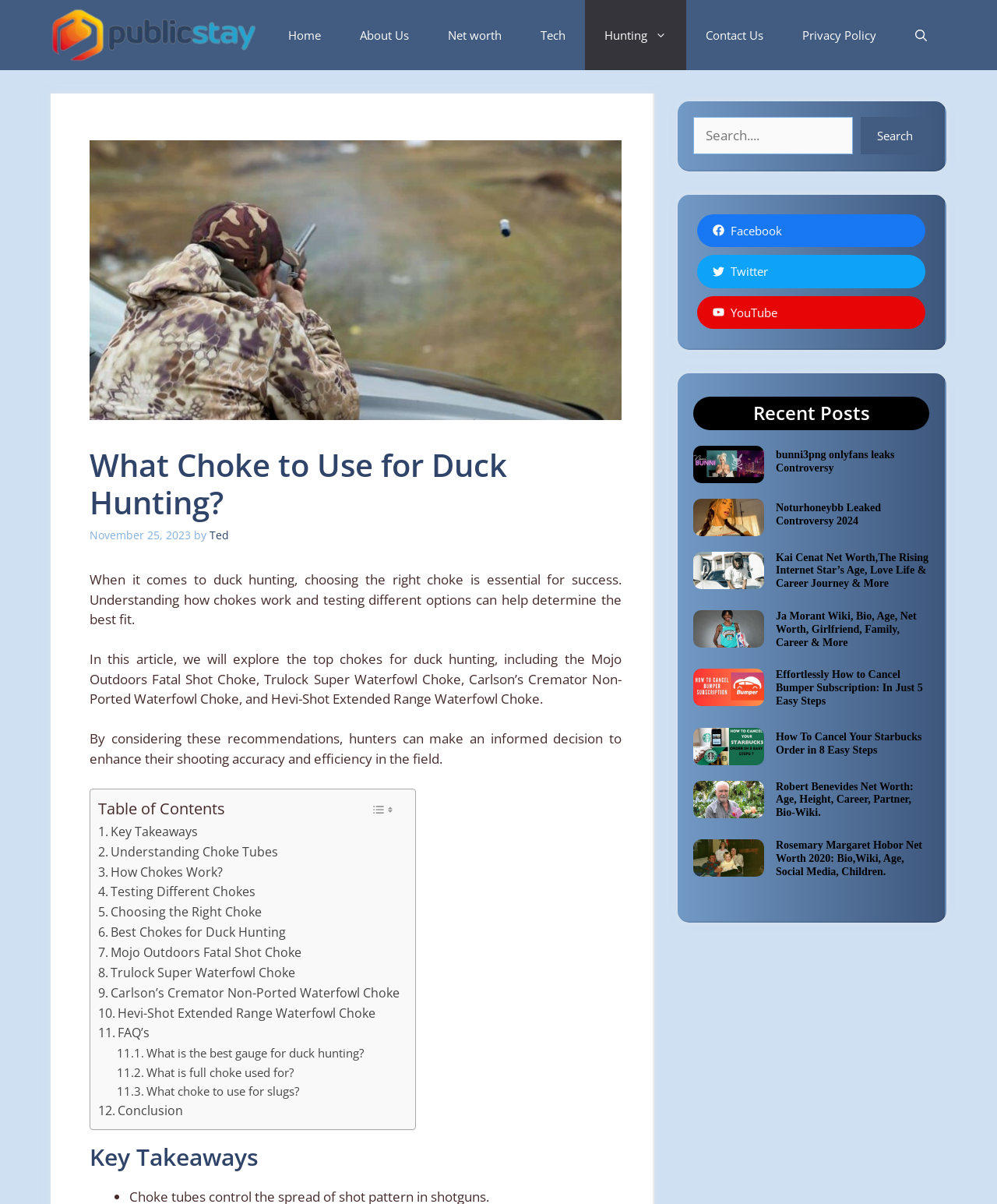Please find the bounding box coordinates for the clickable element needed to perform this instruction: "Open the 'Hunting' category".

[0.587, 0.0, 0.688, 0.058]